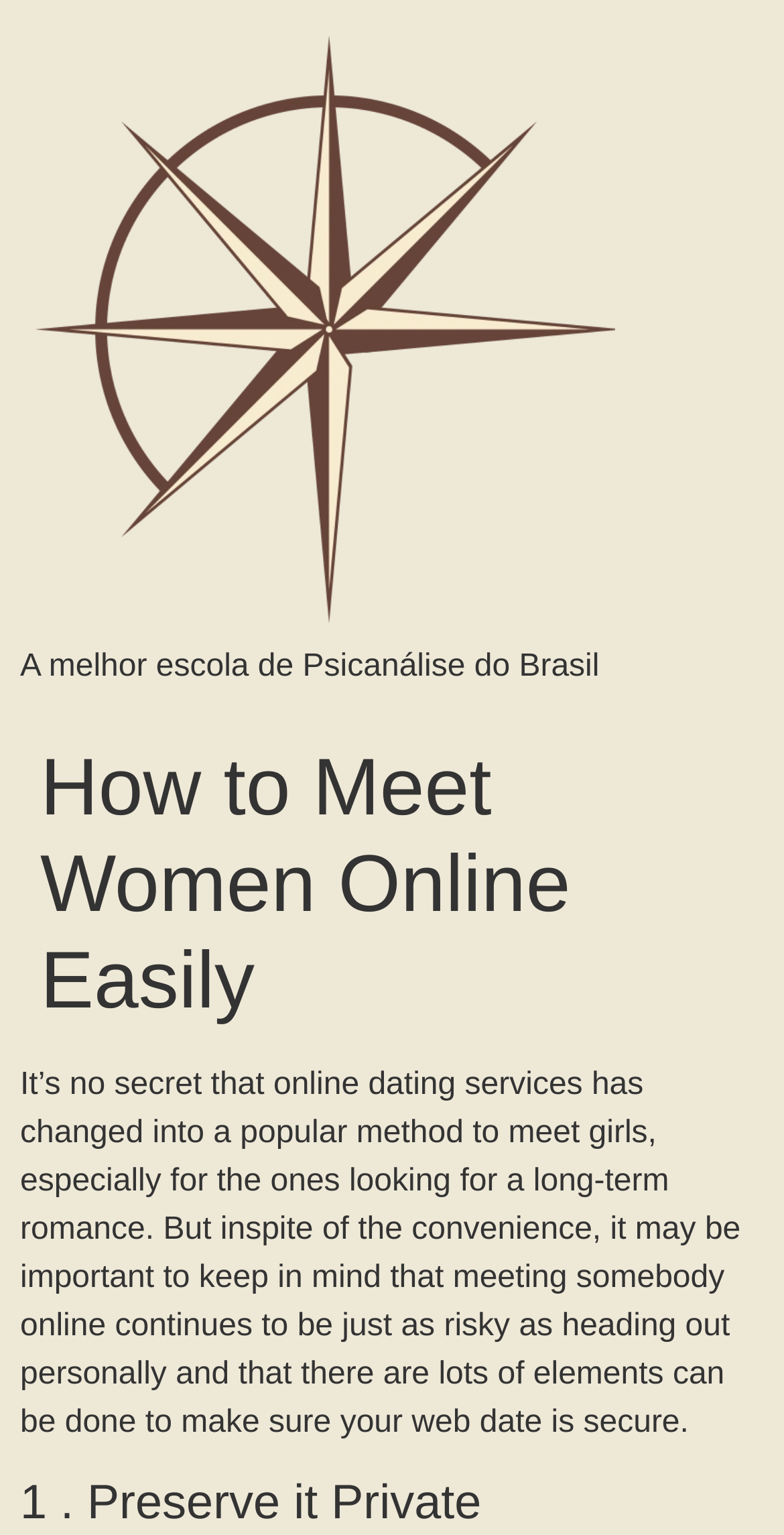Refer to the image and provide an in-depth answer to the question:
What is the name of the school mentioned?

I found the name of the school mentioned in the link and image elements at the top of the webpage, which is 'Sociedade Nacional de Estudos e Saberes Psicanalíticos'.